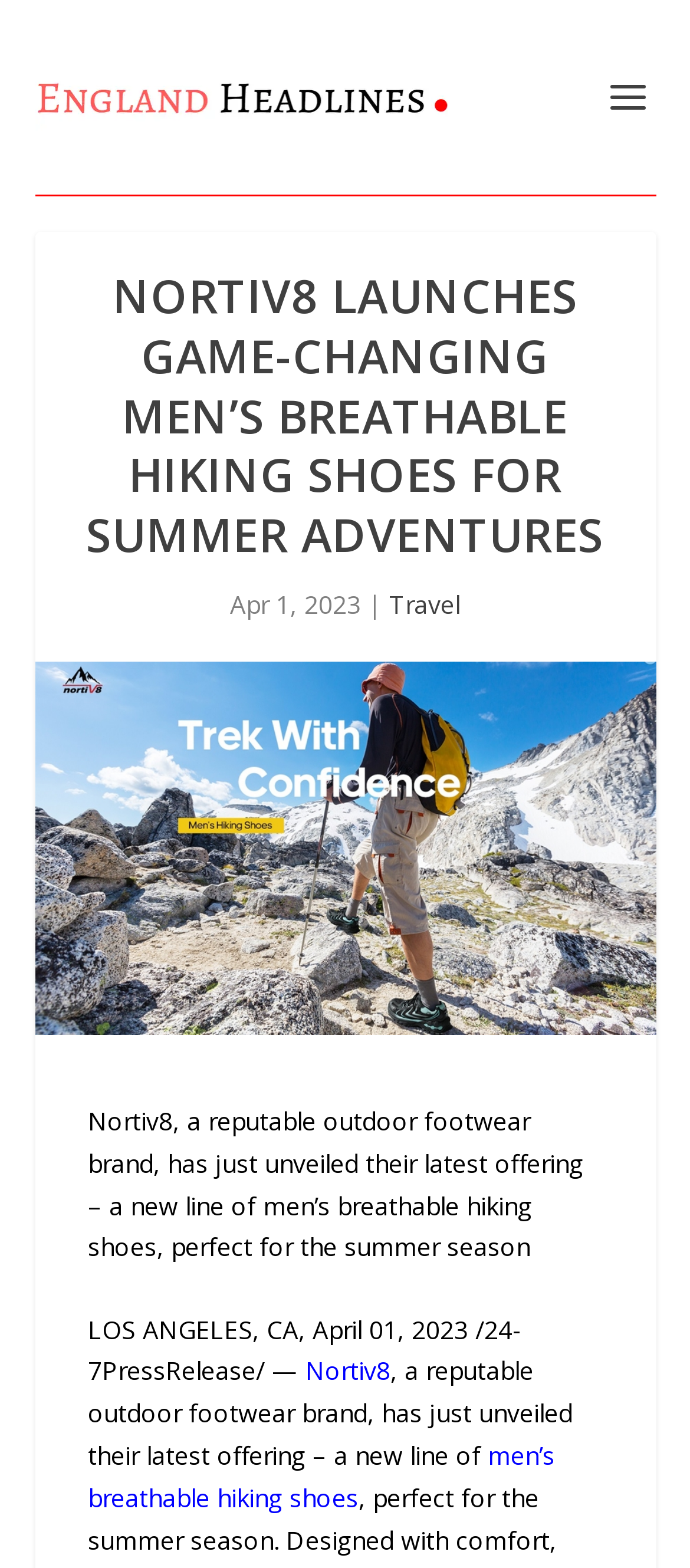Answer the question briefly using a single word or phrase: 
What is the category of the article?

Travel